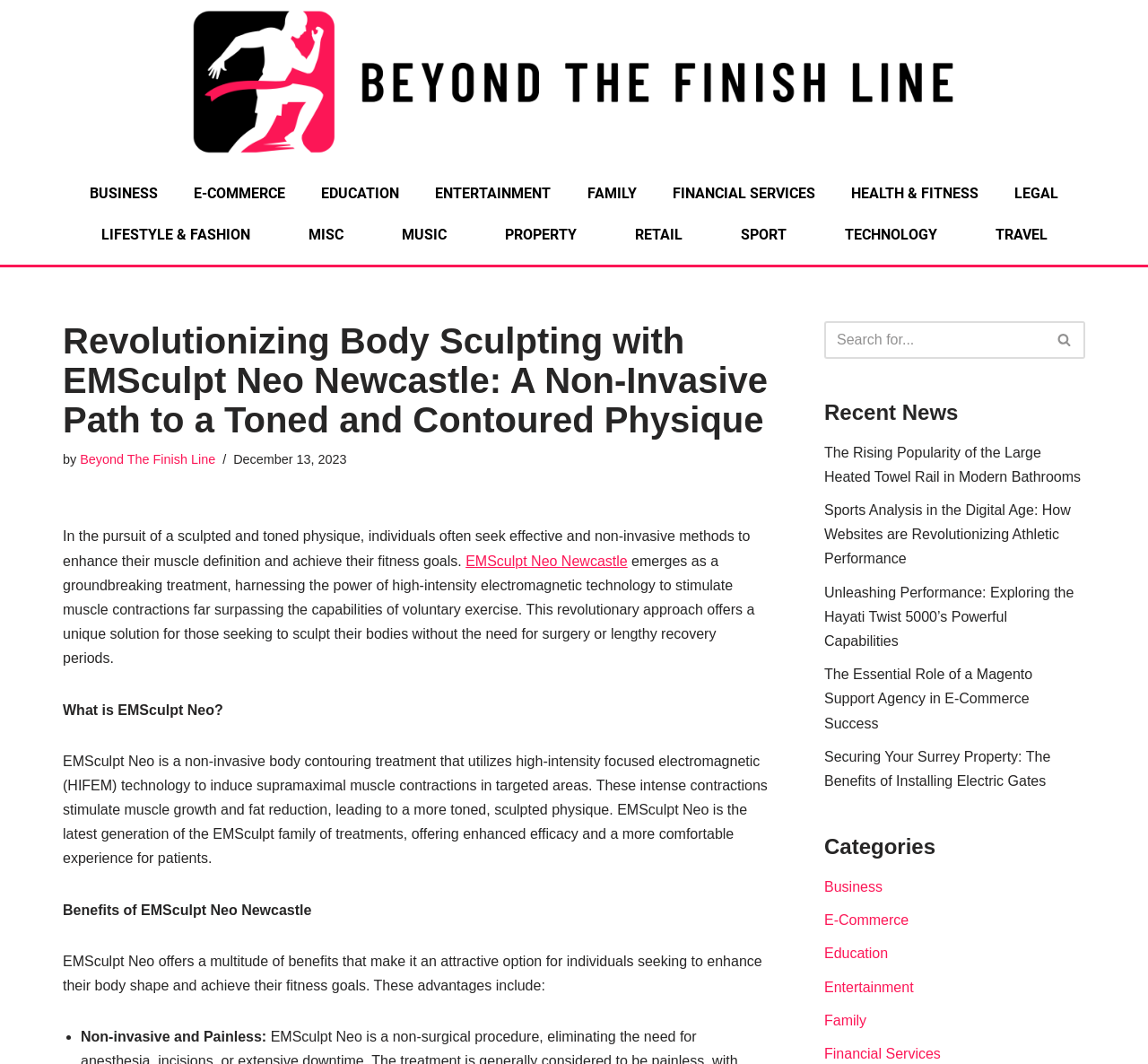Please determine the bounding box coordinates of the element to click on in order to accomplish the following task: "Search for something". Ensure the coordinates are four float numbers ranging from 0 to 1, i.e., [left, top, right, bottom].

[0.718, 0.302, 0.945, 0.337]